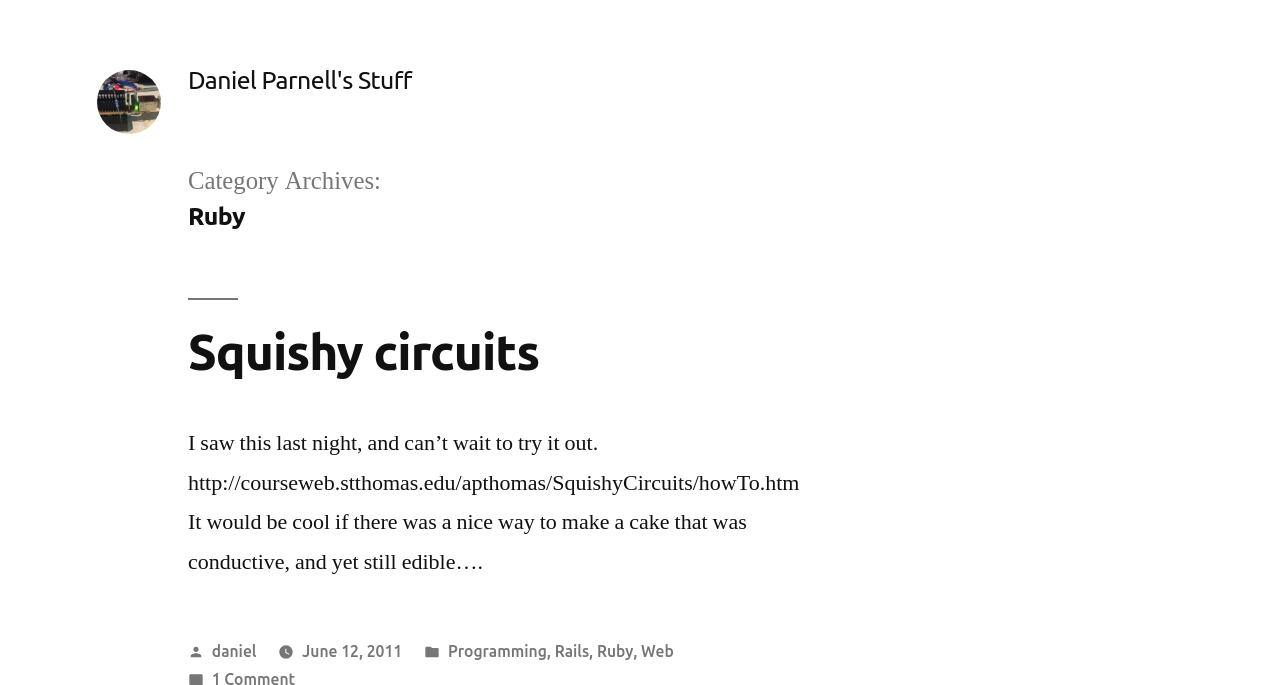Who is the author of the blog post? Using the information from the screenshot, answer with a single word or phrase.

Daniel Parnell